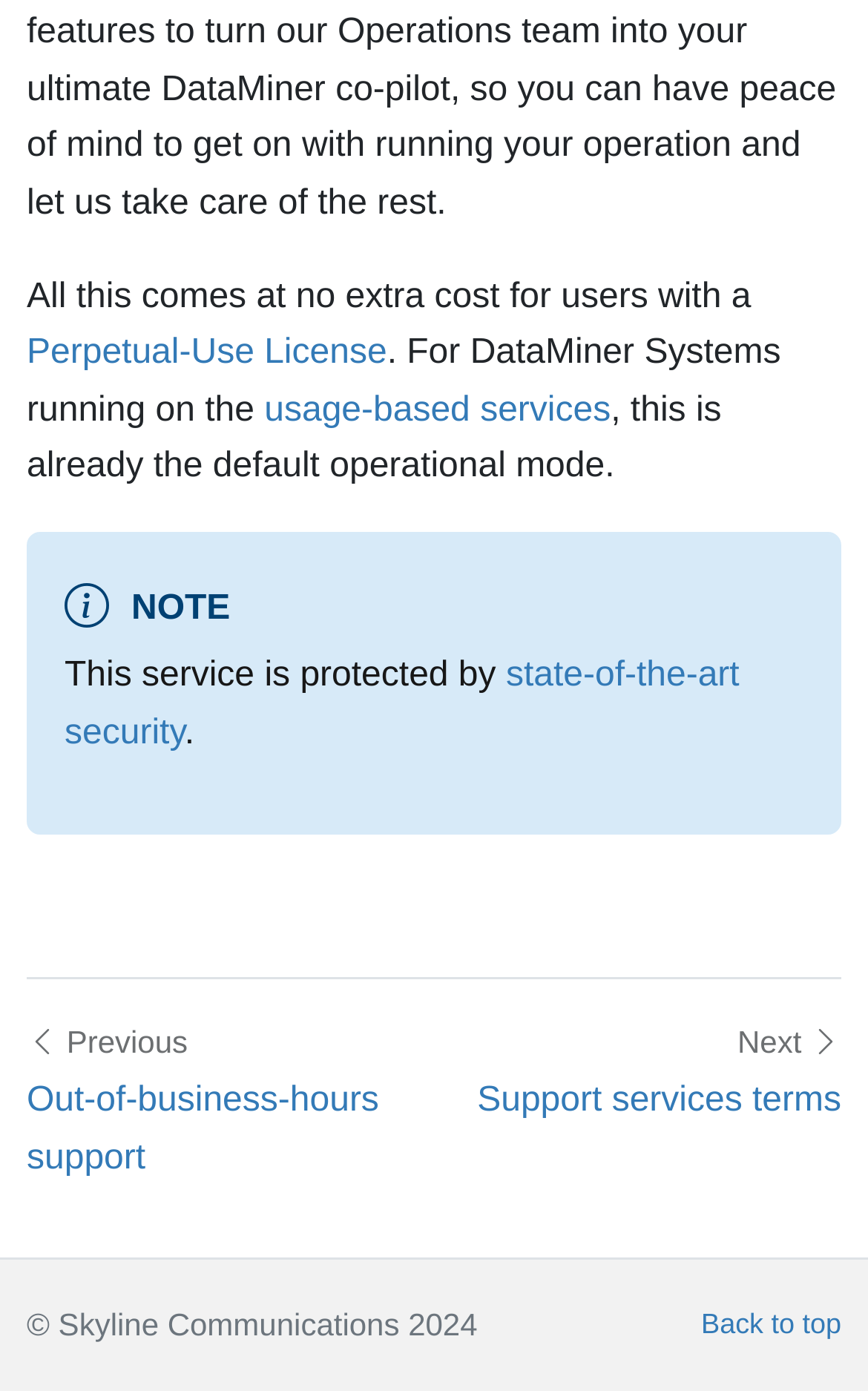Please give a succinct answer using a single word or phrase:
How many navigation links are there at the bottom?

2